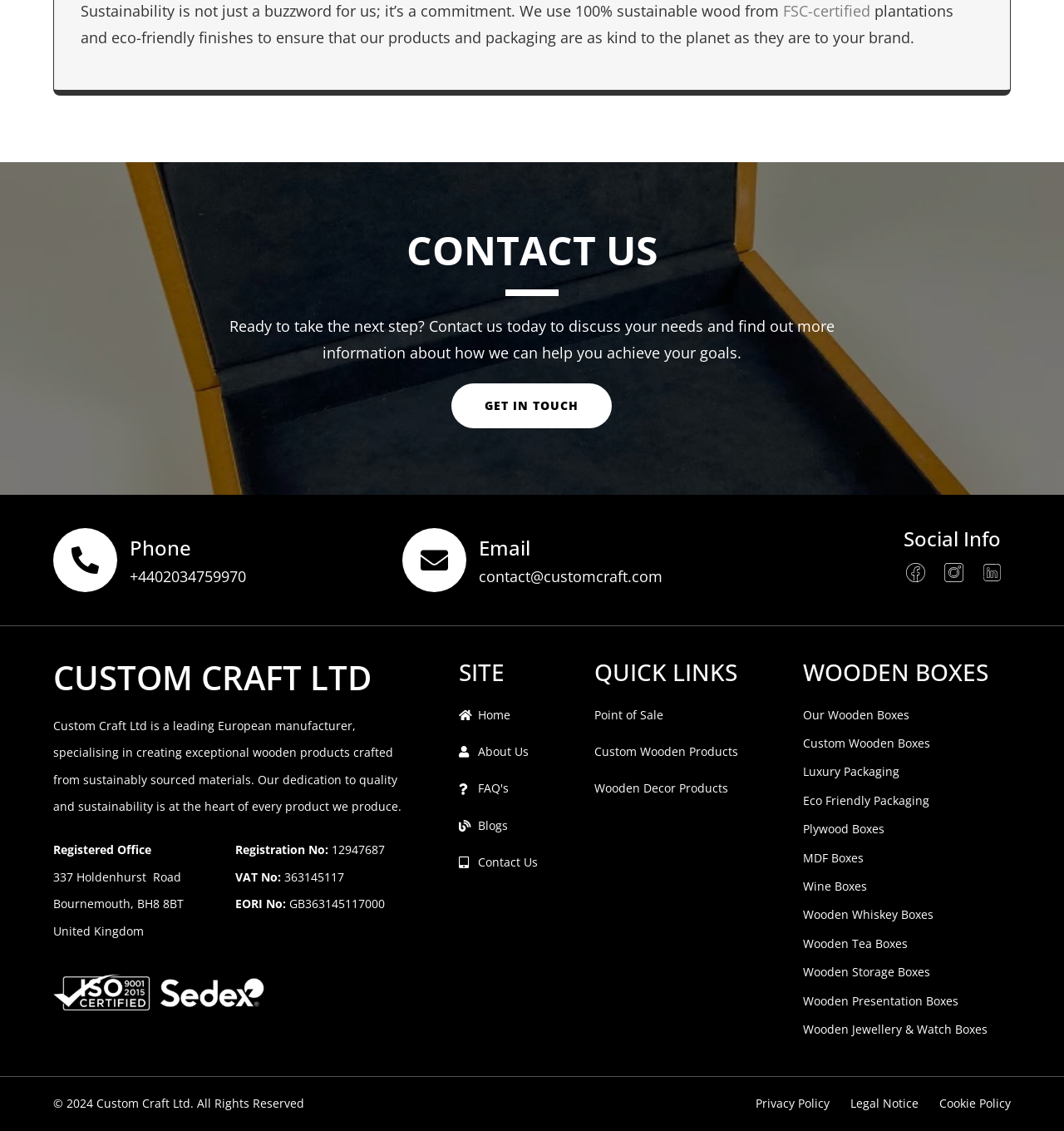What social media platforms is the company present on?
Please provide a comprehensive answer to the question based on the webpage screenshot.

The company has a presence on social media platforms Facebook, Instagram, and LinkedIn, which are linked from the social info section of the webpage.